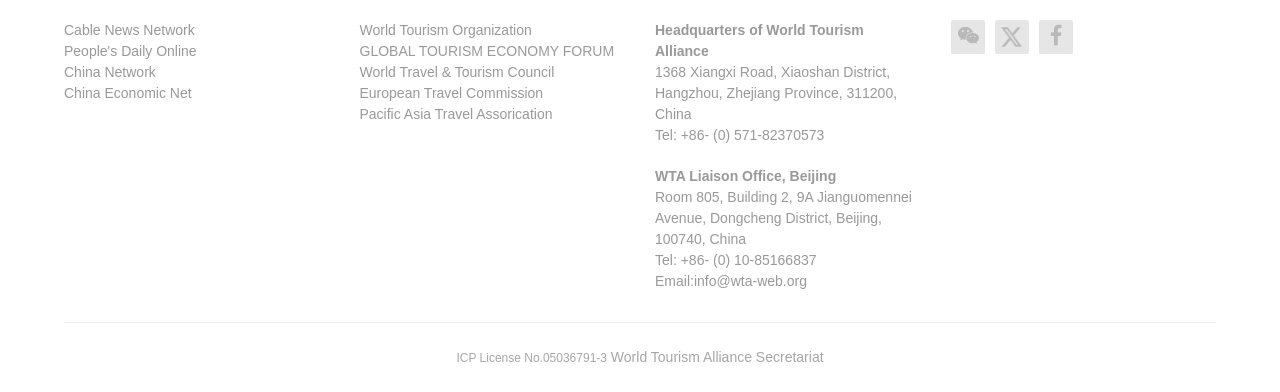Please provide a brief answer to the following inquiry using a single word or phrase:
What is the phone number of the WTA Liaison Office in Beijing?

+86- (0) 10-85166837